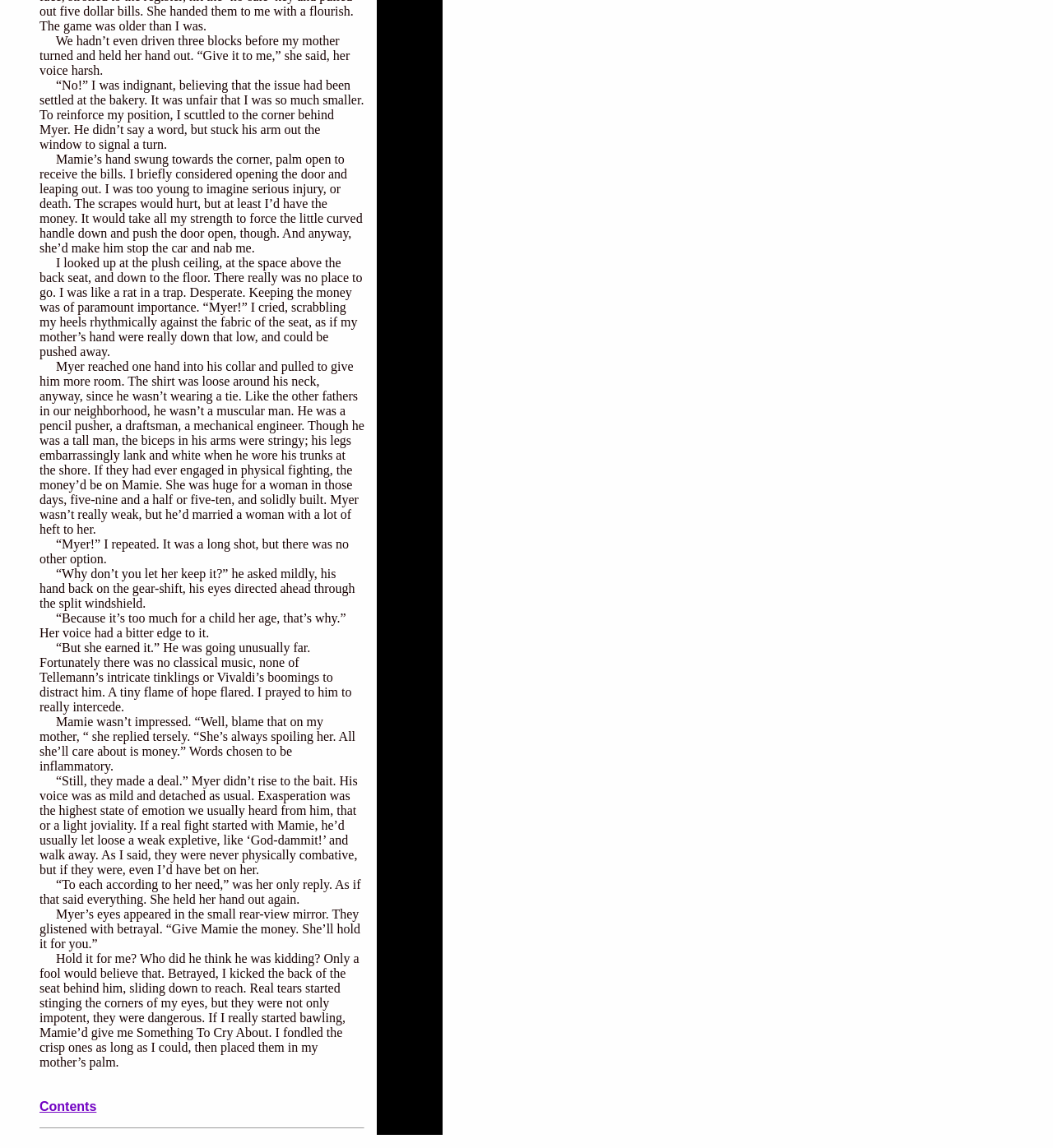What is the tone of the story?
Answer the question with a thorough and detailed explanation.

The tone of the story is emotional and intense, with the child feeling desperate and betrayed, and the mother being harsh and bitter. The story explores the complex emotions and relationships within the family.